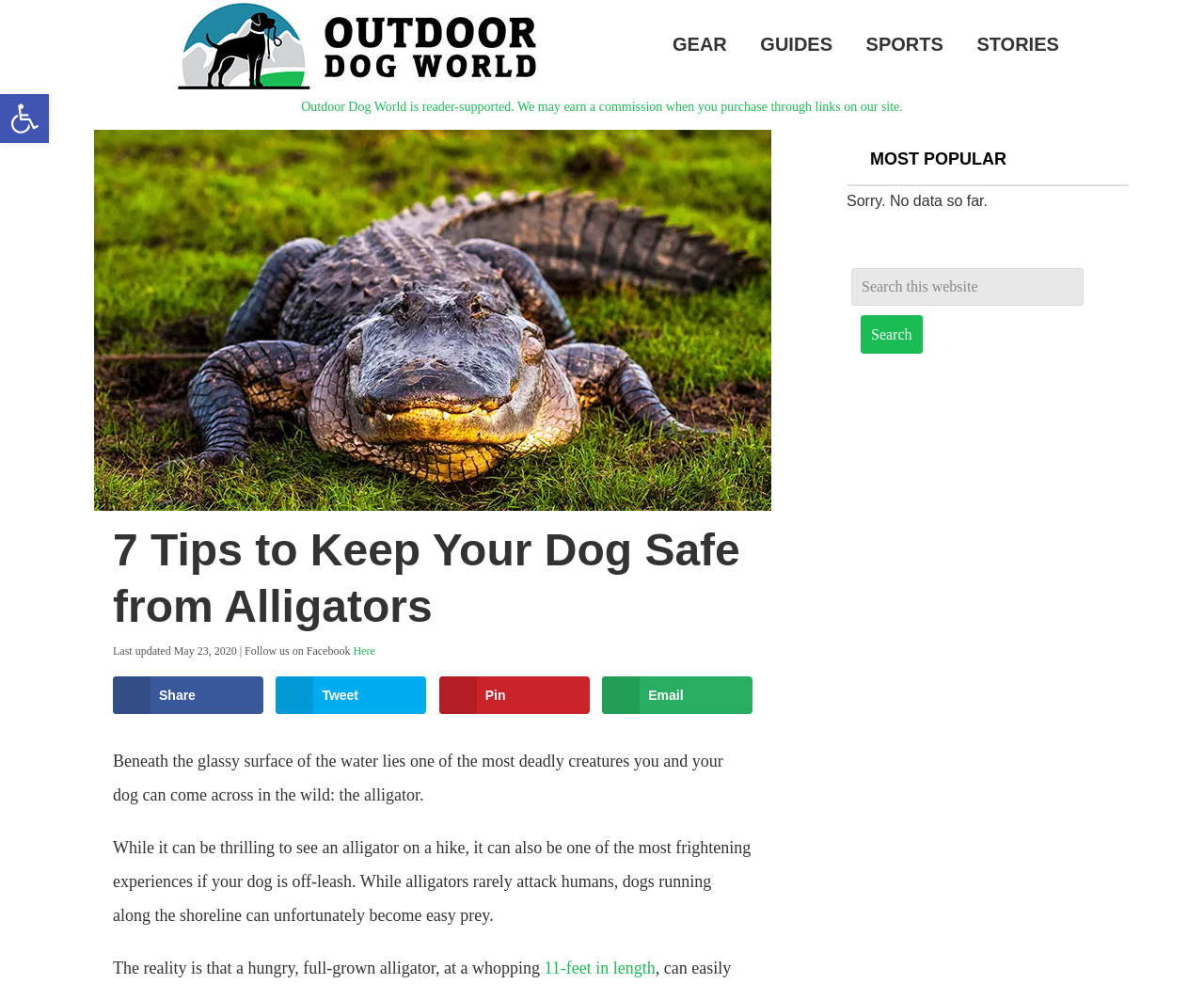Generate the main heading text from the webpage.

7 Tips to Keep Your Dog Safe from Alligators